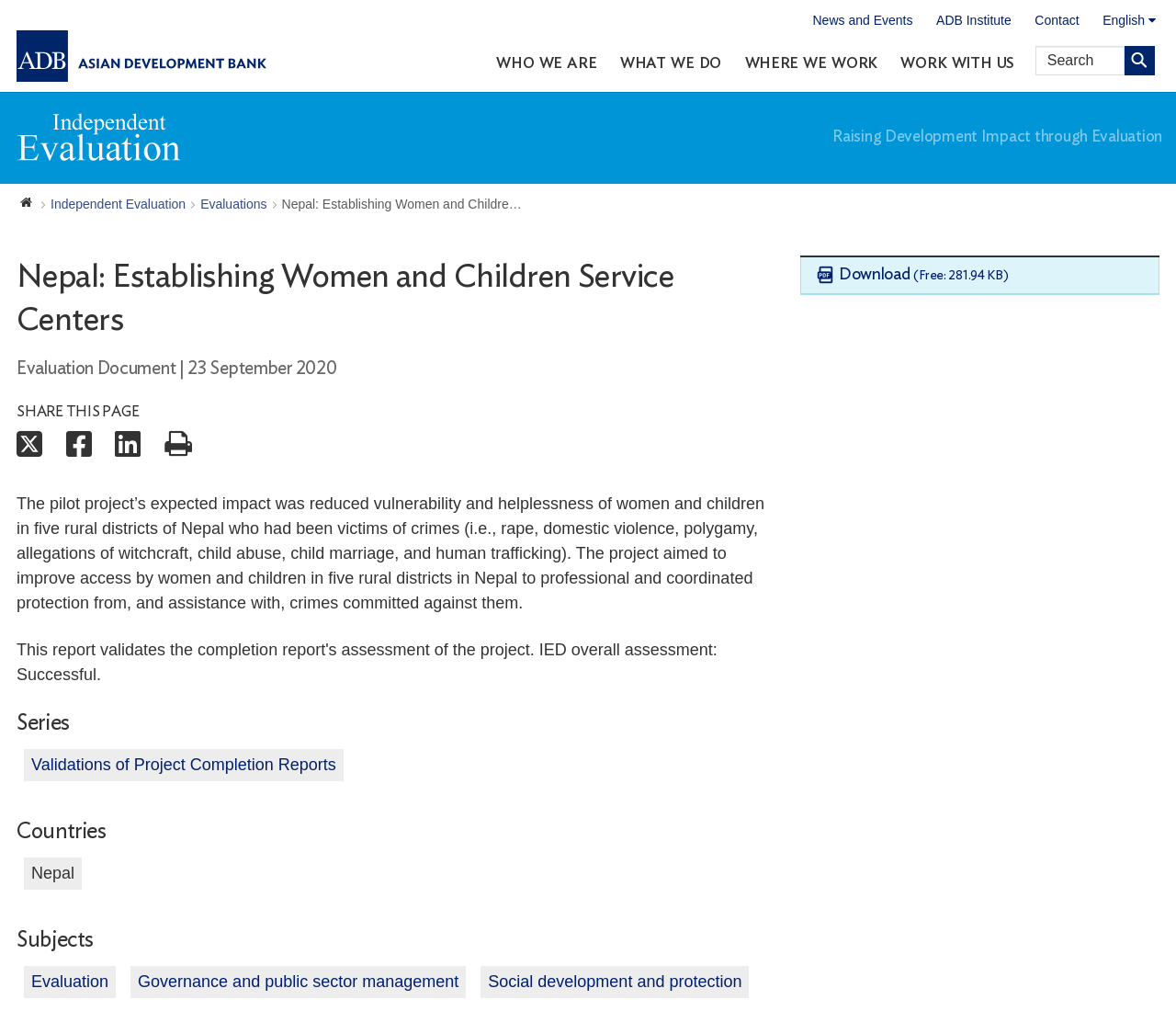Kindly provide the bounding box coordinates of the section you need to click on to fulfill the given instruction: "Download the evaluation document".

[0.694, 0.261, 0.973, 0.283]